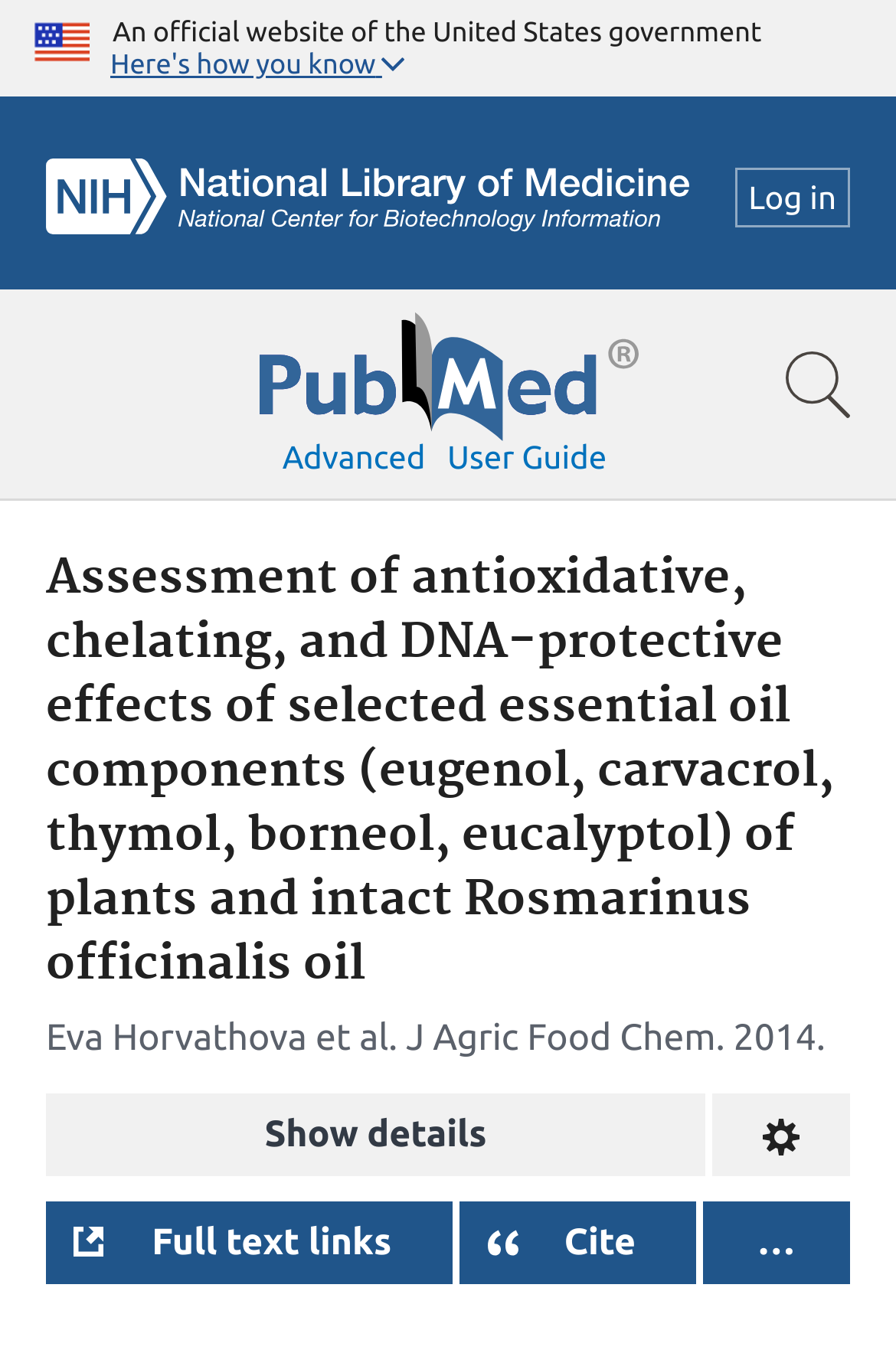Find the bounding box coordinates of the area that needs to be clicked in order to achieve the following instruction: "Show search bar". The coordinates should be specified as four float numbers between 0 and 1, i.e., [left, top, right, bottom].

[0.856, 0.246, 0.969, 0.32]